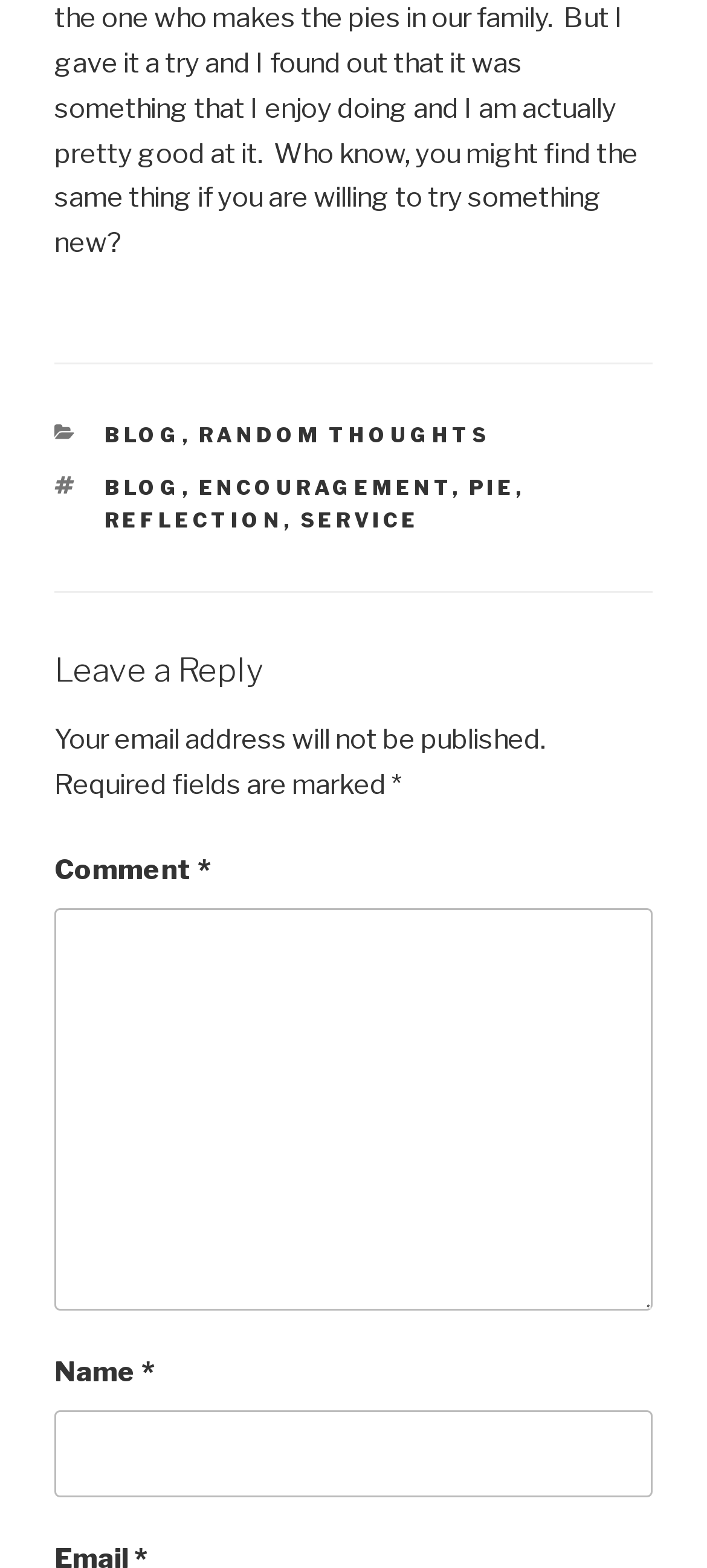From the given element description: "Leukotriene and Related Receptors", find the bounding box for the UI element. Provide the coordinates as four float numbers between 0 and 1, in the order [left, top, right, bottom].

None